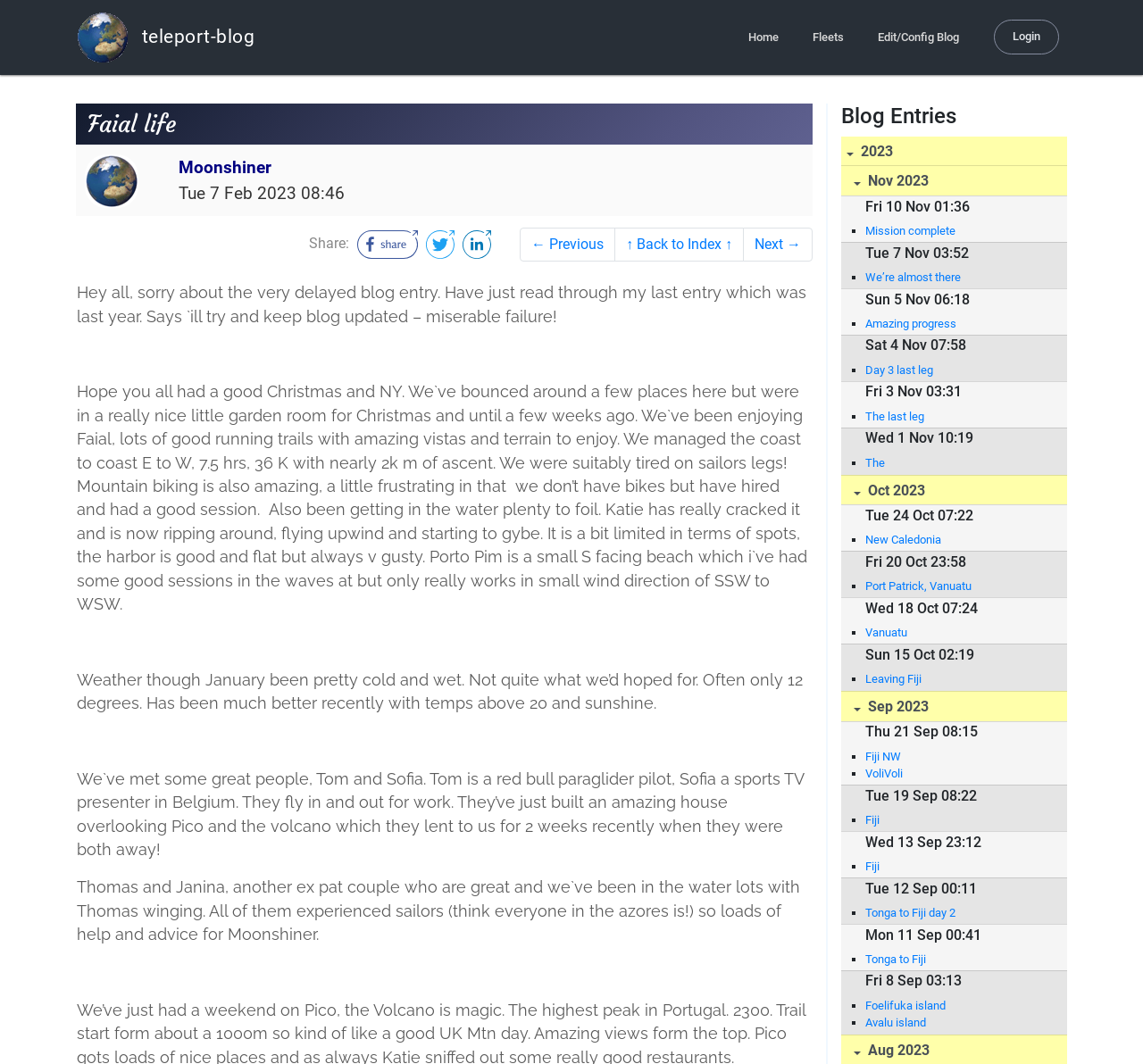Using floating point numbers between 0 and 1, provide the bounding box coordinates in the format (top-left x, top-left y, bottom-right x, bottom-right y). Locate the UI element described here: Login

[0.87, 0.018, 0.927, 0.051]